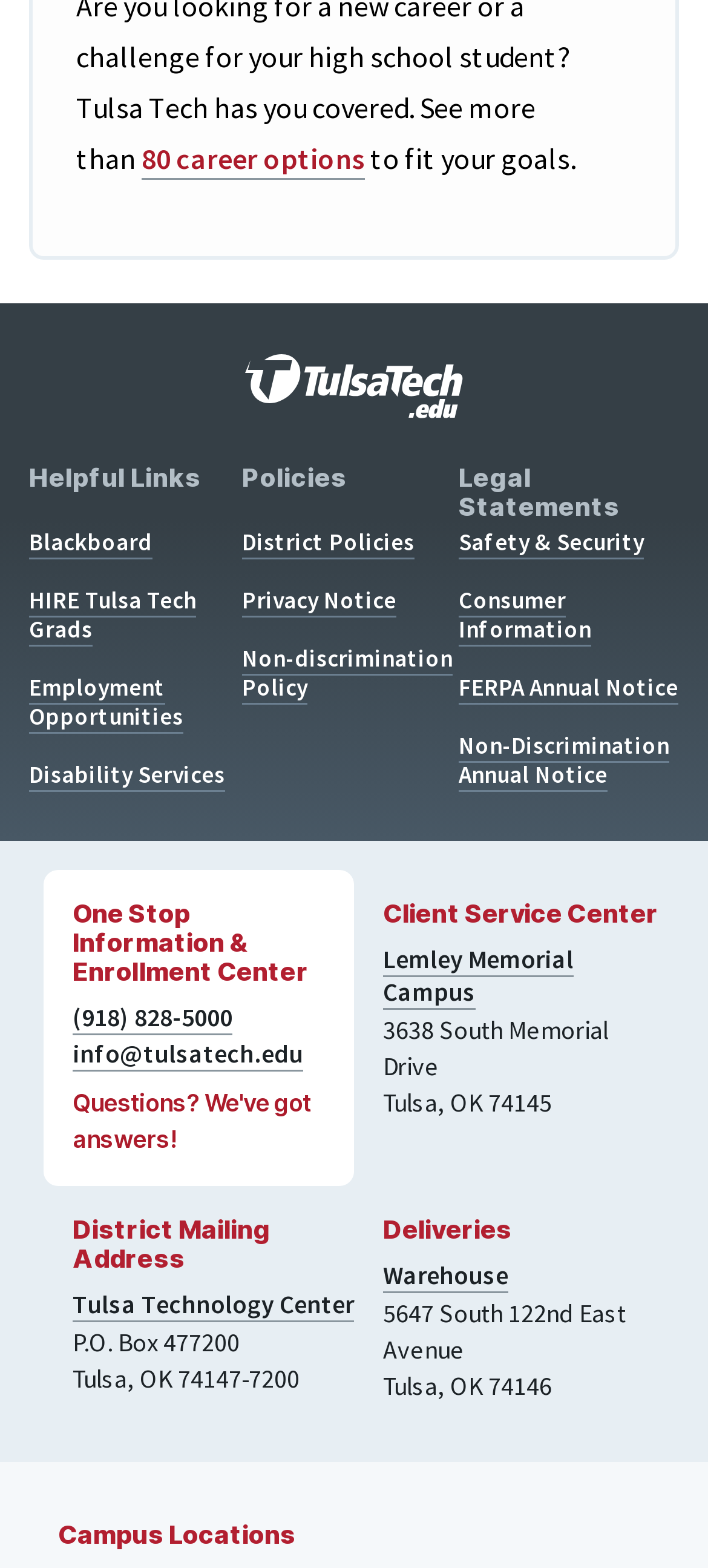Identify the bounding box for the element characterized by the following description: "Safety & Security".

[0.648, 0.336, 0.909, 0.355]